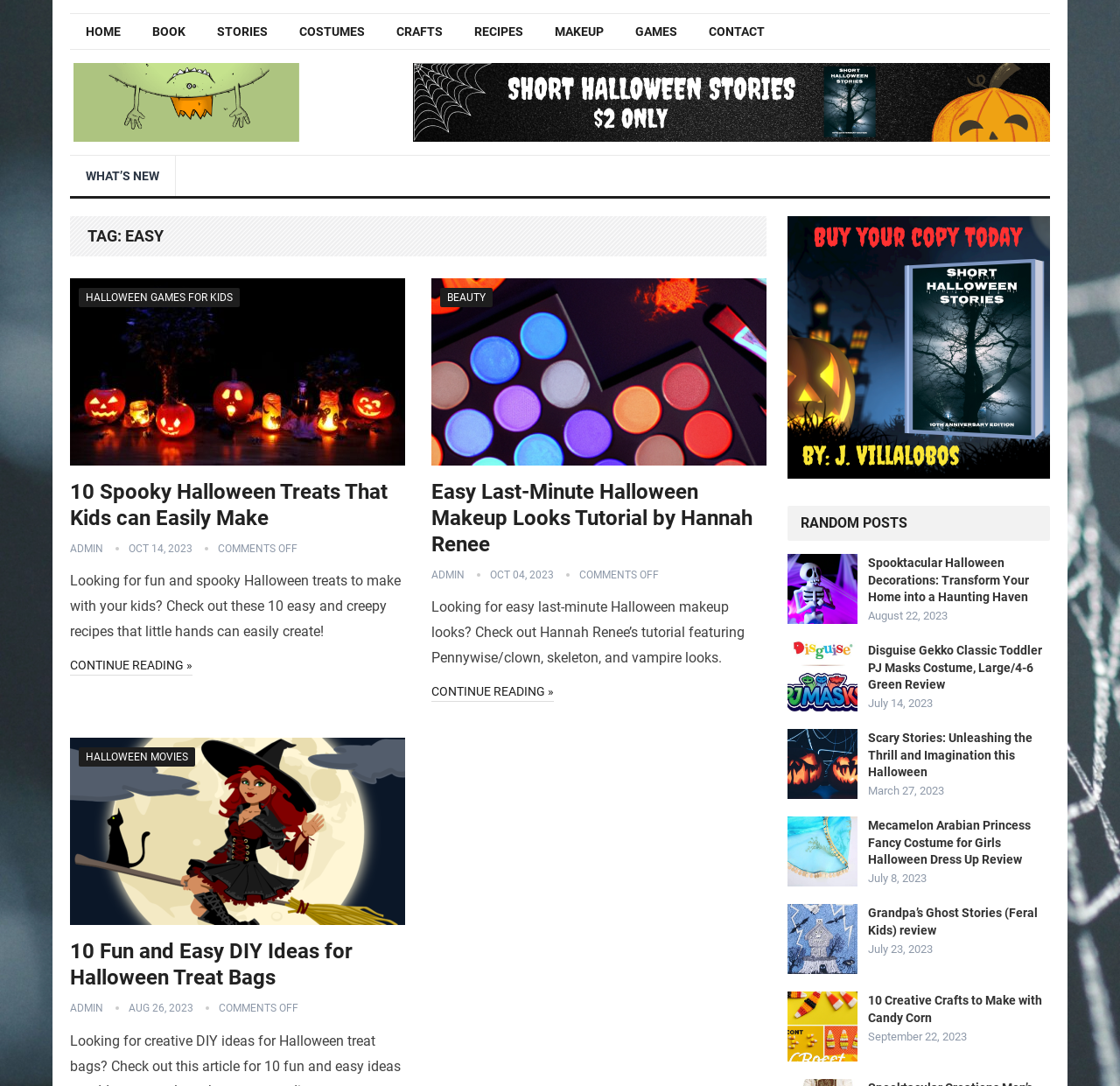Can you find the bounding box coordinates for the element to click on to achieve the instruction: "Check out the 'Easy Last-Minute Halloween Makeup Looks Tutorial by Hannah Renee'"?

[0.385, 0.441, 0.672, 0.512]